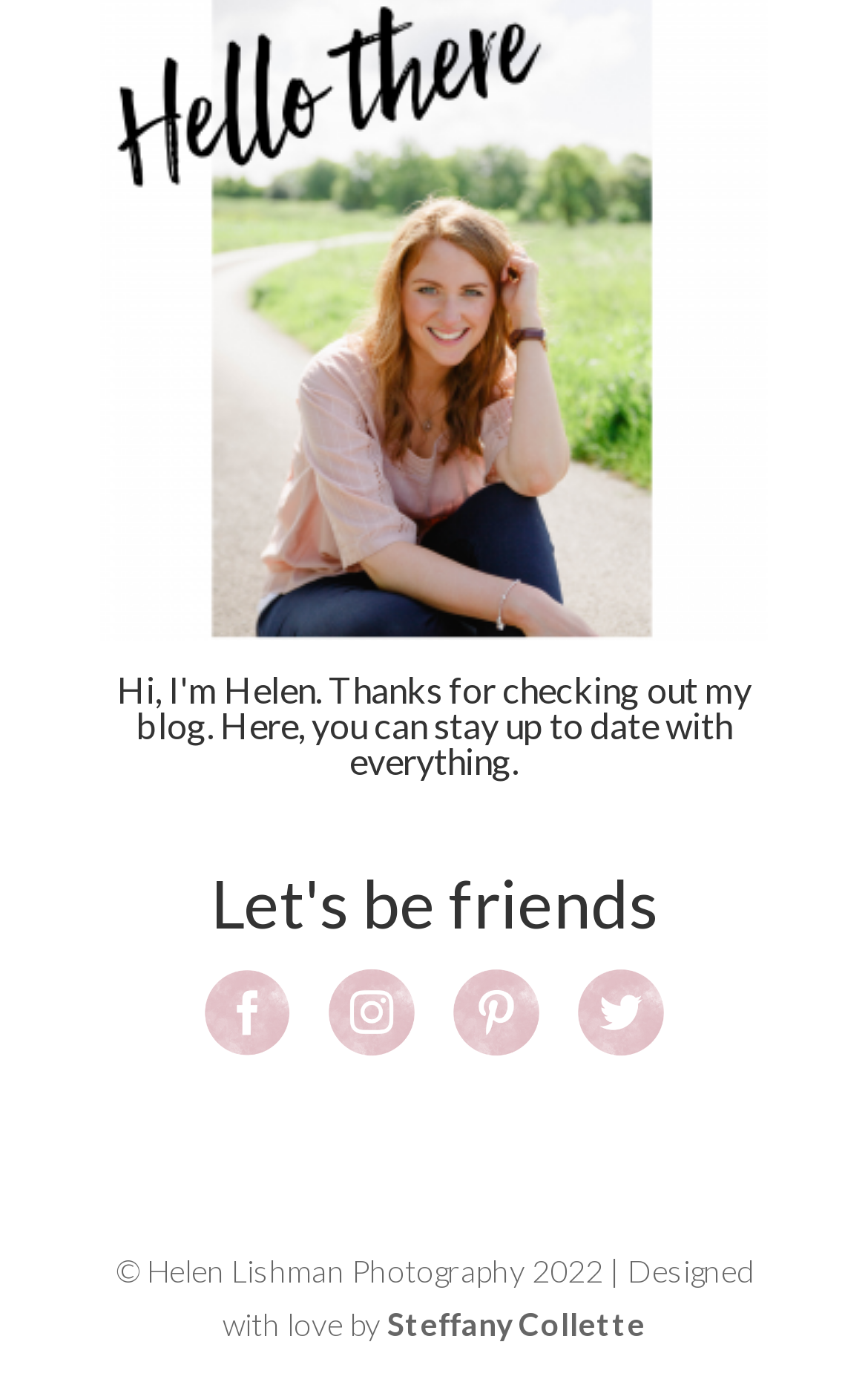Please provide a comprehensive response to the question below by analyzing the image: 
How many social media links are there?

There are four link elements with no text, which are likely social media links, located horizontally next to each other.